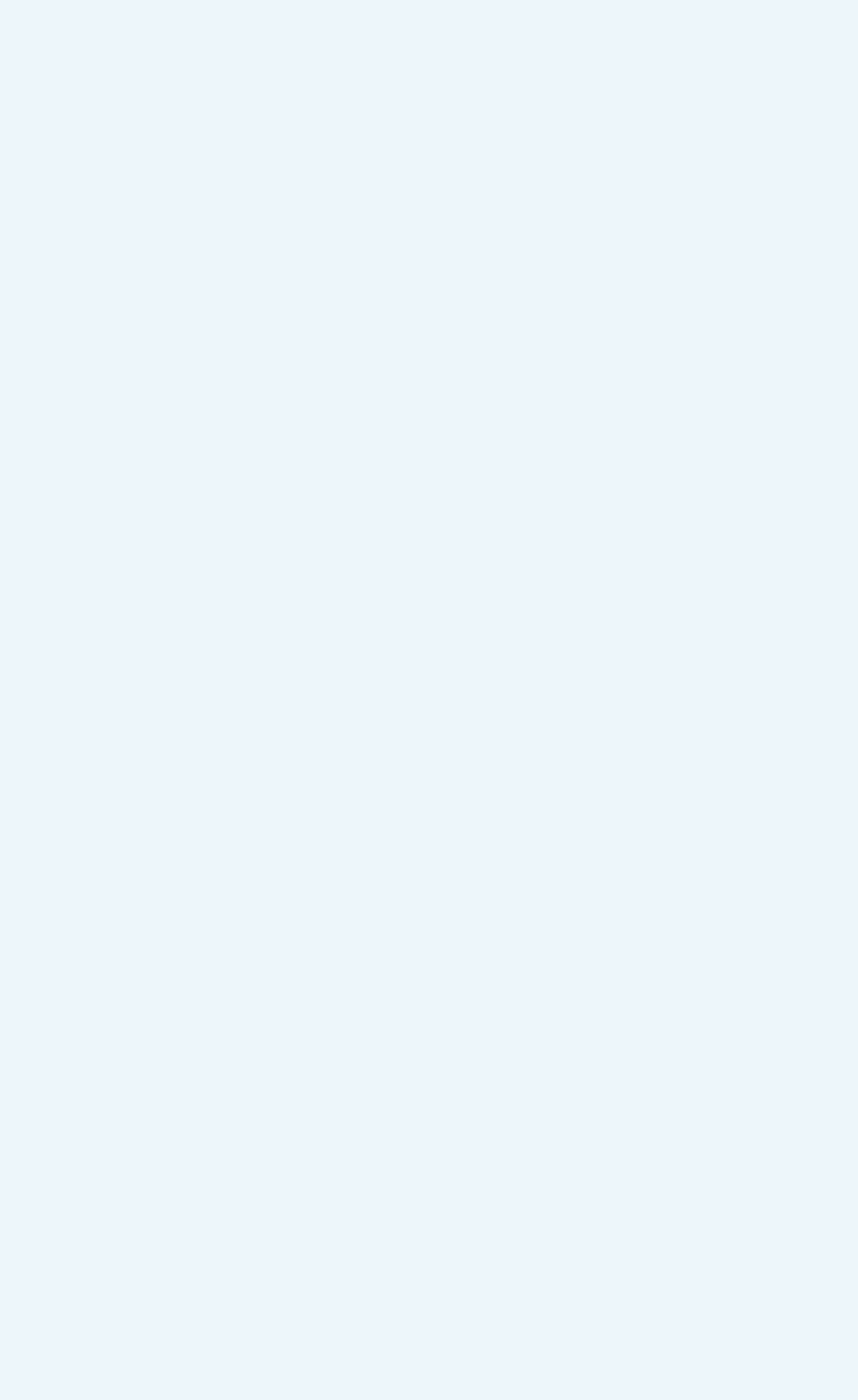What is the second API listed?
Your answer should be a single word or phrase derived from the screenshot.

MQTT API